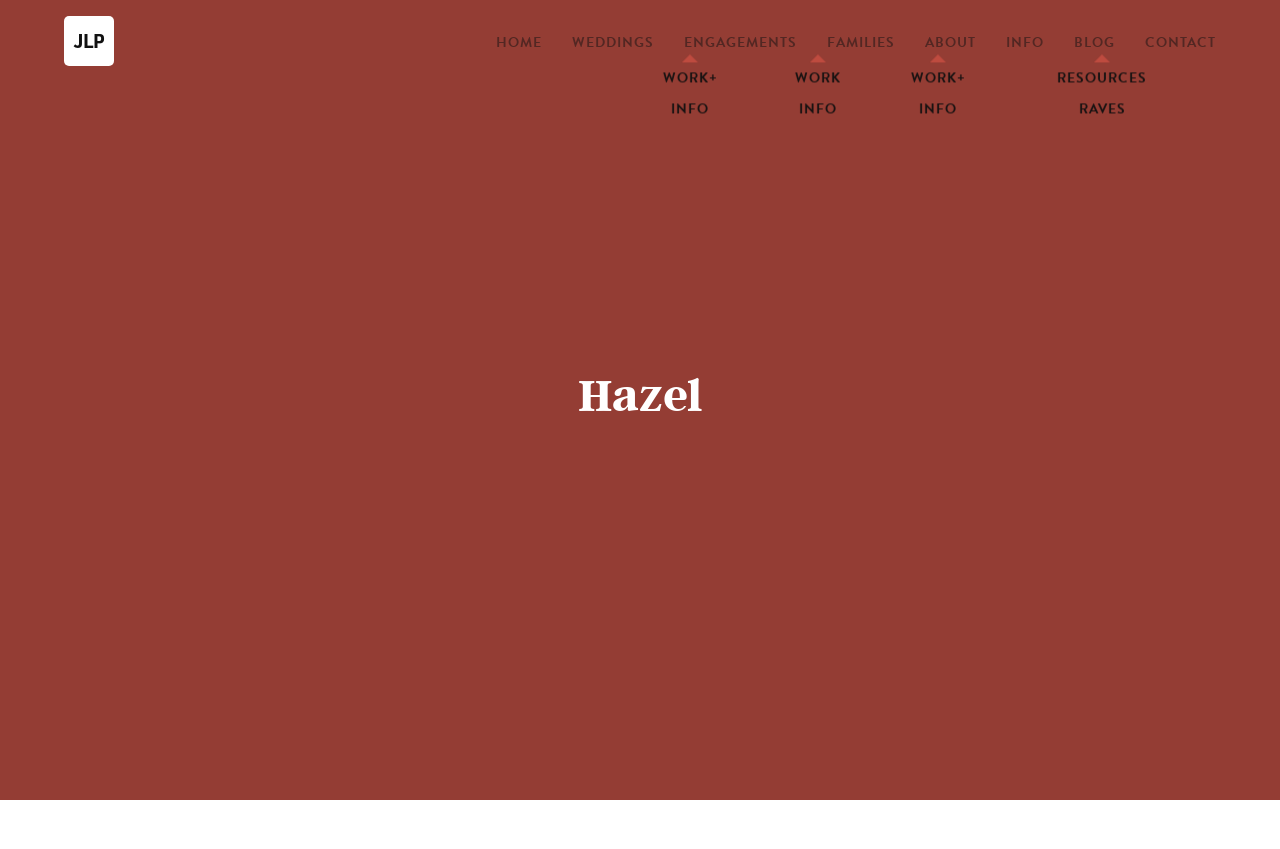Using the provided element description: "Contact", determine the bounding box coordinates of the corresponding UI element in the screenshot.

[0.895, 0.038, 0.95, 0.062]